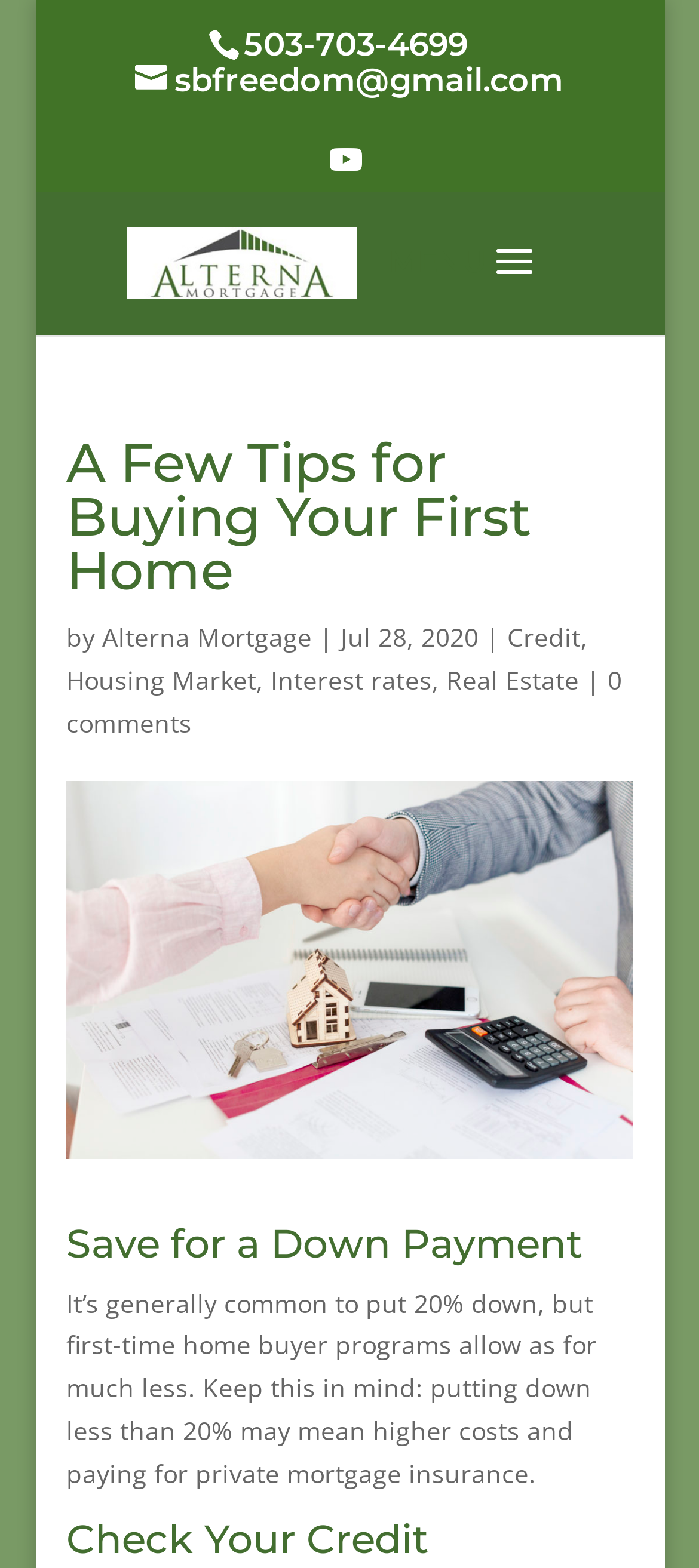Determine the bounding box for the HTML element described here: "Alterna Mortgage". The coordinates should be given as [left, top, right, bottom] with each number being a float between 0 and 1.

[0.146, 0.395, 0.446, 0.417]